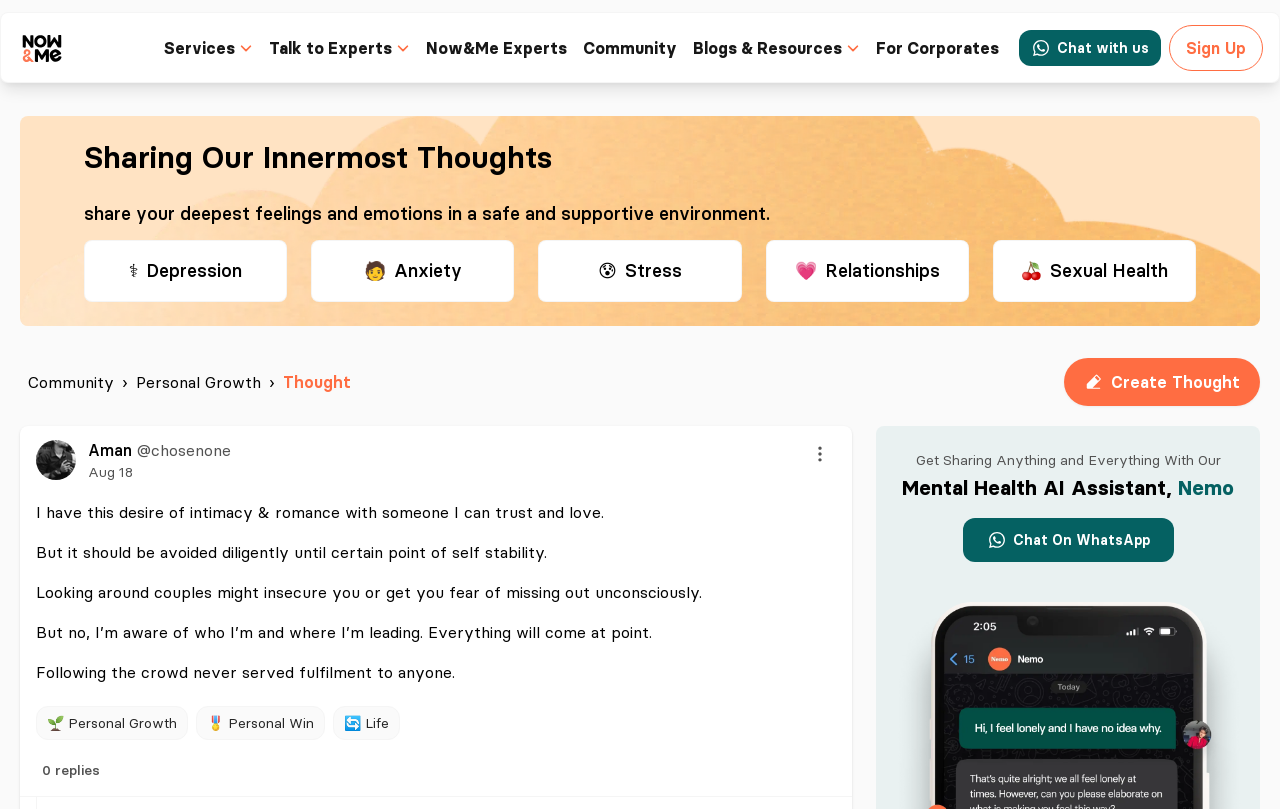Could you determine the bounding box coordinates of the clickable element to complete the instruction: "Sign Up"? Provide the coordinates as four float numbers between 0 and 1, i.e., [left, top, right, bottom].

[0.927, 0.047, 0.973, 0.071]